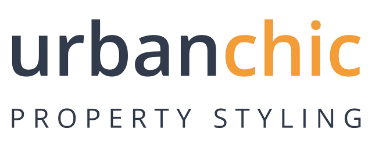What aesthetic does the brand likely appeal to?
Please provide a single word or phrase as your answer based on the image.

urban and chic